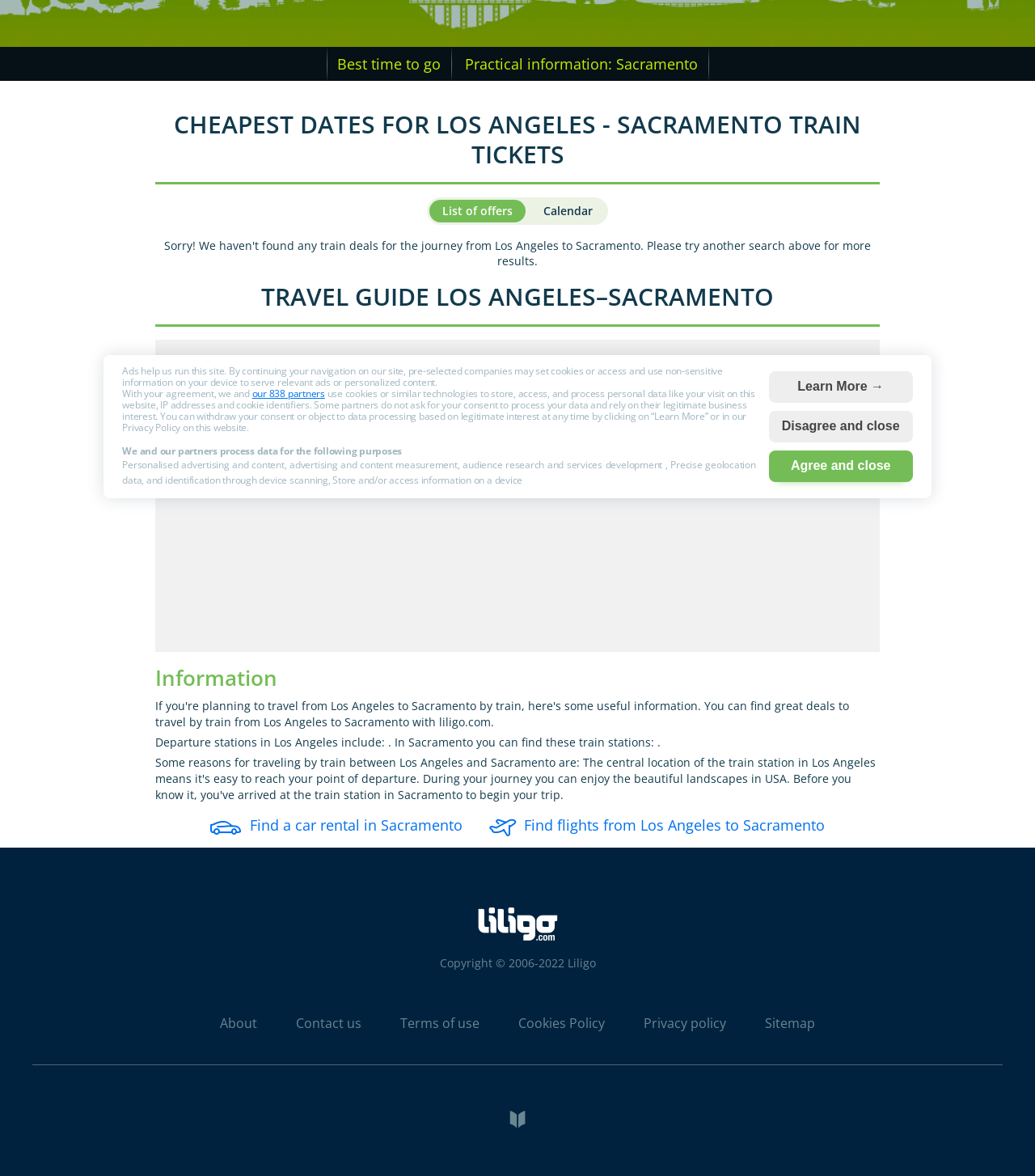Determine the bounding box of the UI component based on this description: "Terms of use". The bounding box coordinates should be four float values between 0 and 1, i.e., [left, top, right, bottom].

[0.368, 0.858, 0.482, 0.905]